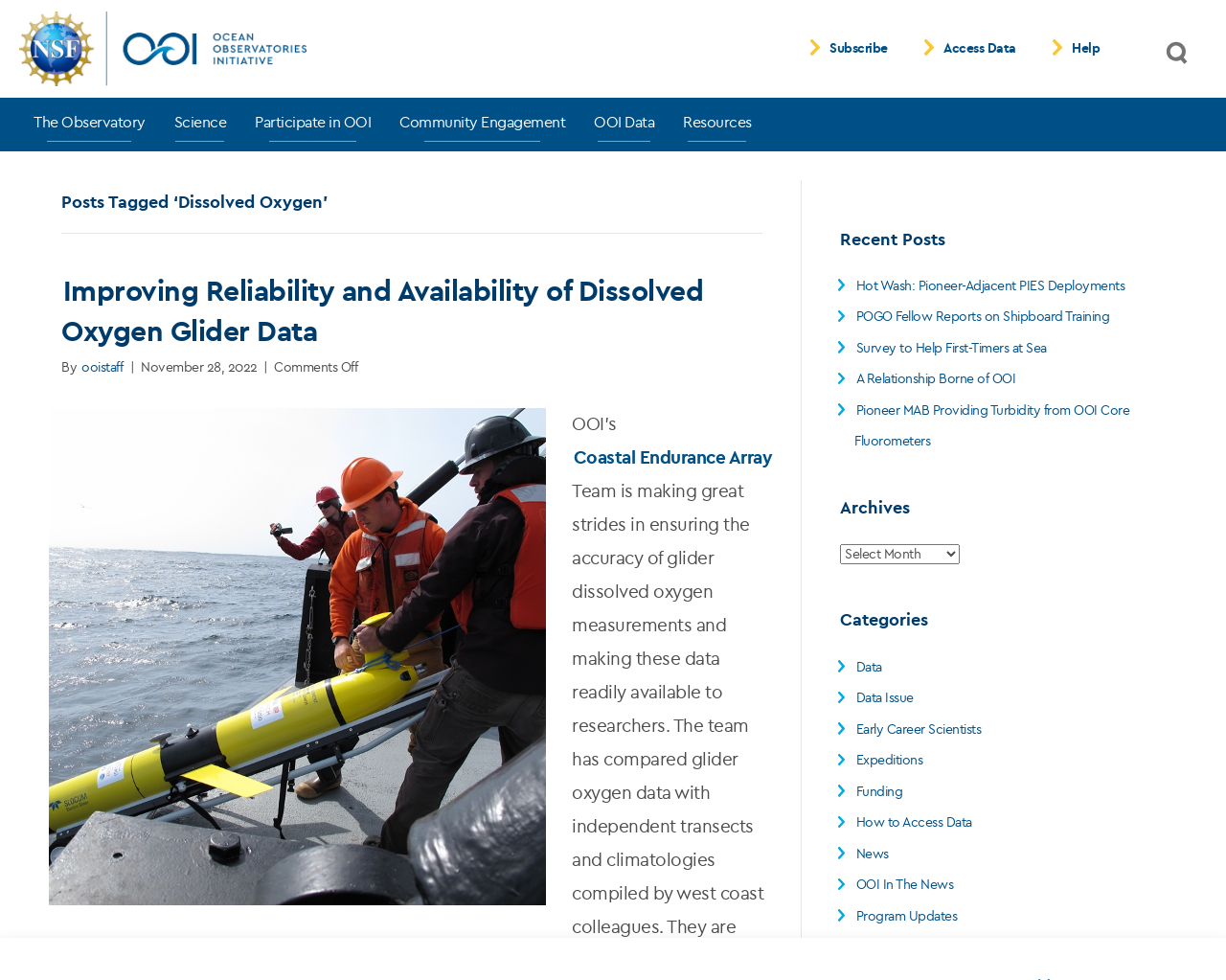Please determine the main heading text of this webpage.

Posts Tagged ‘Dissolved Oxygen’